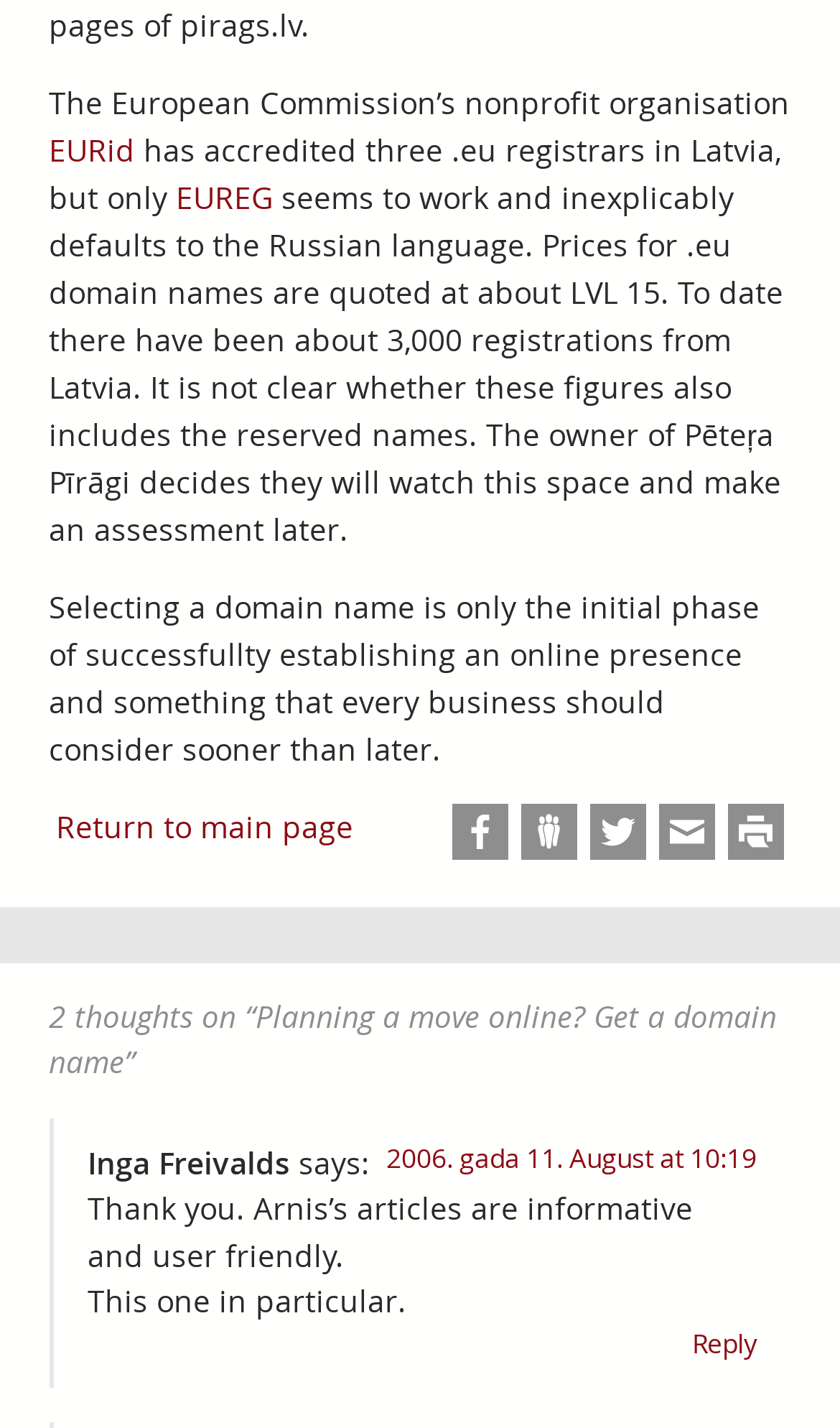Kindly determine the bounding box coordinates for the clickable area to achieve the given instruction: "Click on EUREG".

[0.21, 0.124, 0.325, 0.152]